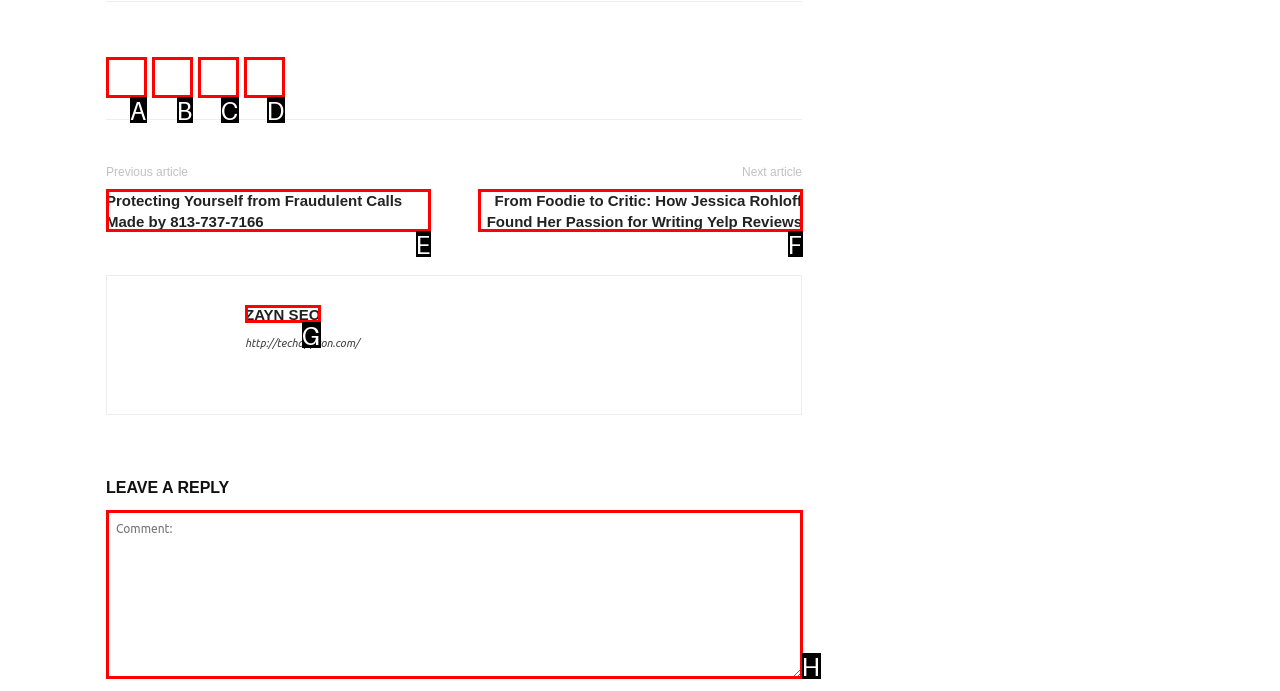Pick the HTML element that corresponds to the description: Twitter
Answer with the letter of the correct option from the given choices directly.

B